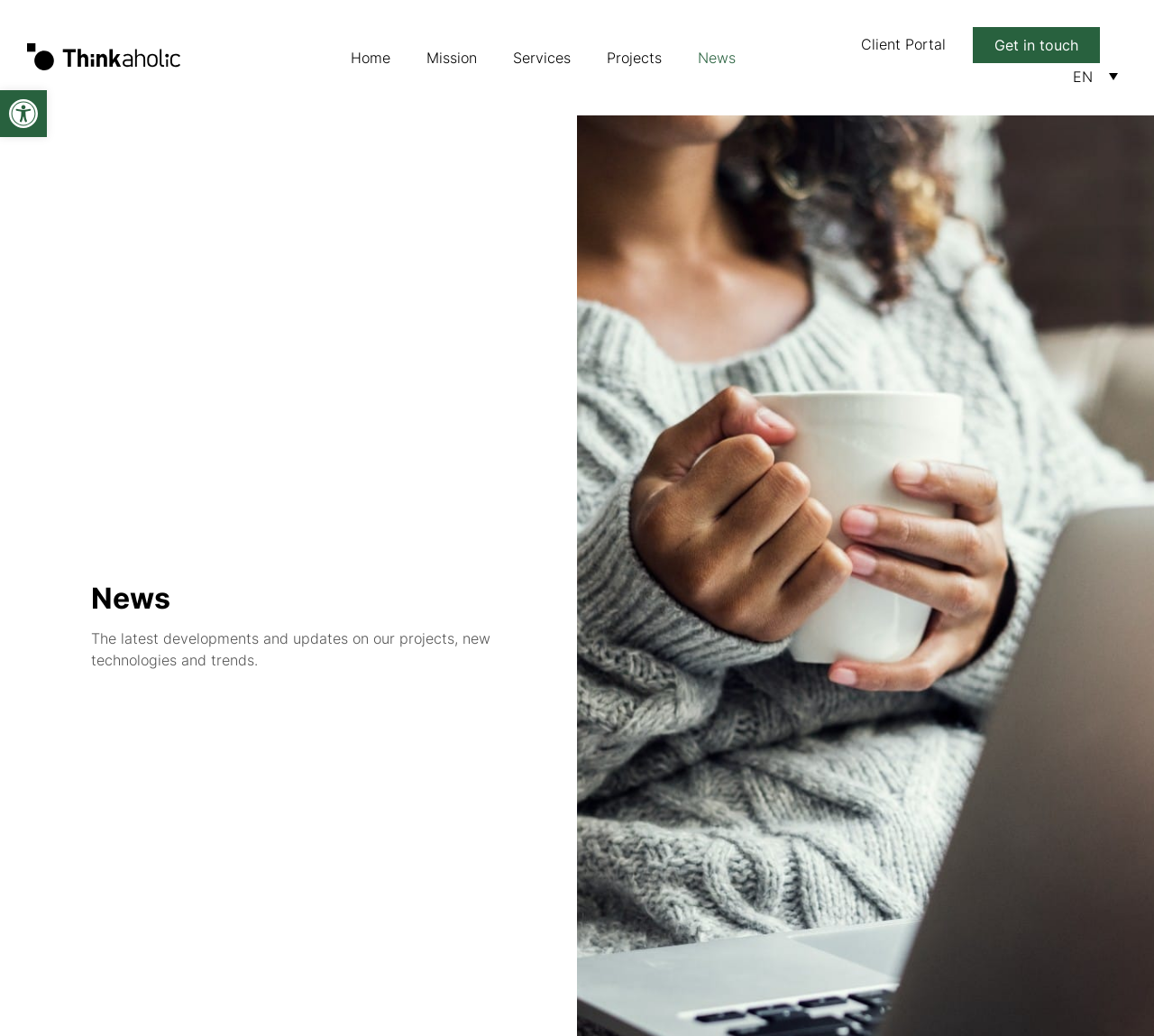Locate the UI element that matches the description Client Portal in the webpage screenshot. Return the bounding box coordinates in the format (top-left x, top-left y, bottom-right x, bottom-right y), with values ranging from 0 to 1.

[0.746, 0.036, 0.82, 0.05]